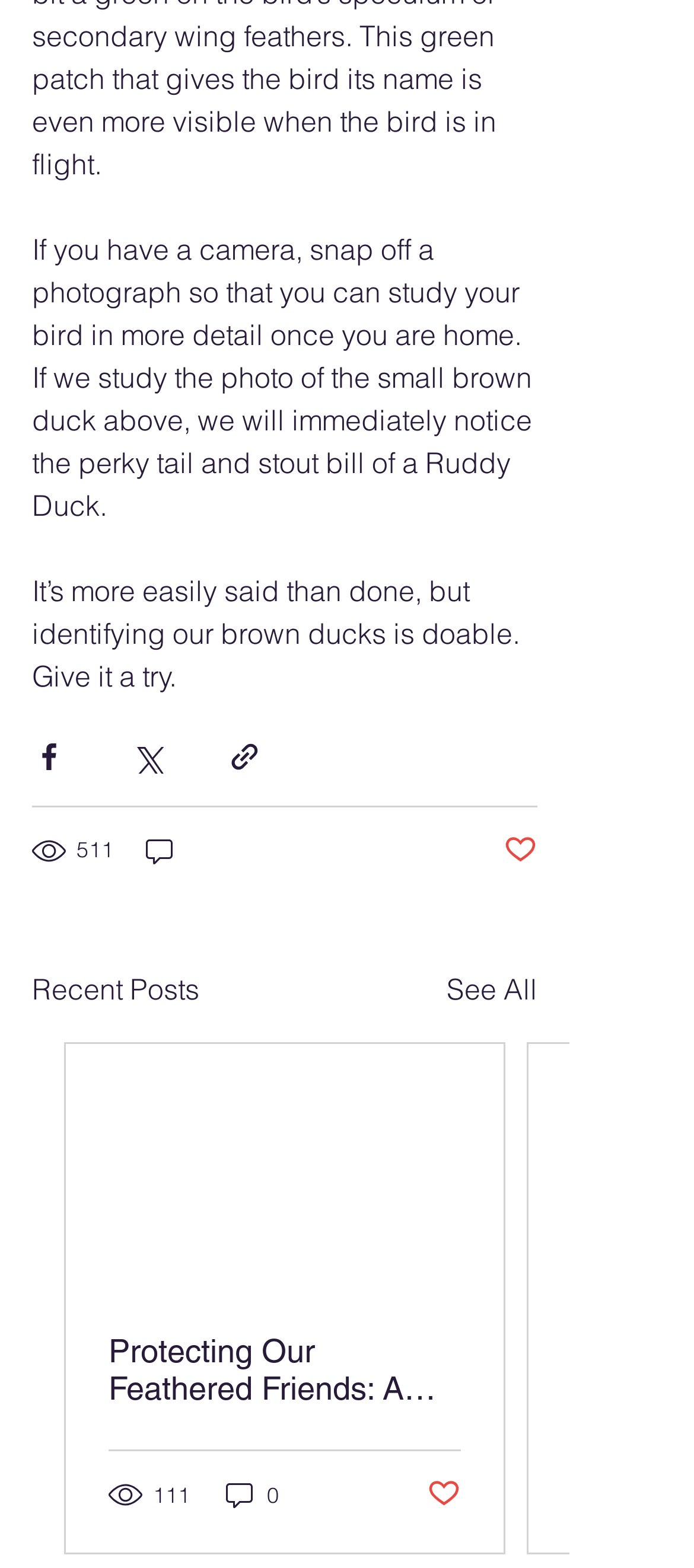Identify the coordinates of the bounding box for the element described below: "parent_node: 511". Return the coordinates as four float numbers between 0 and 1: [left, top, right, bottom].

[0.205, 0.531, 0.259, 0.555]